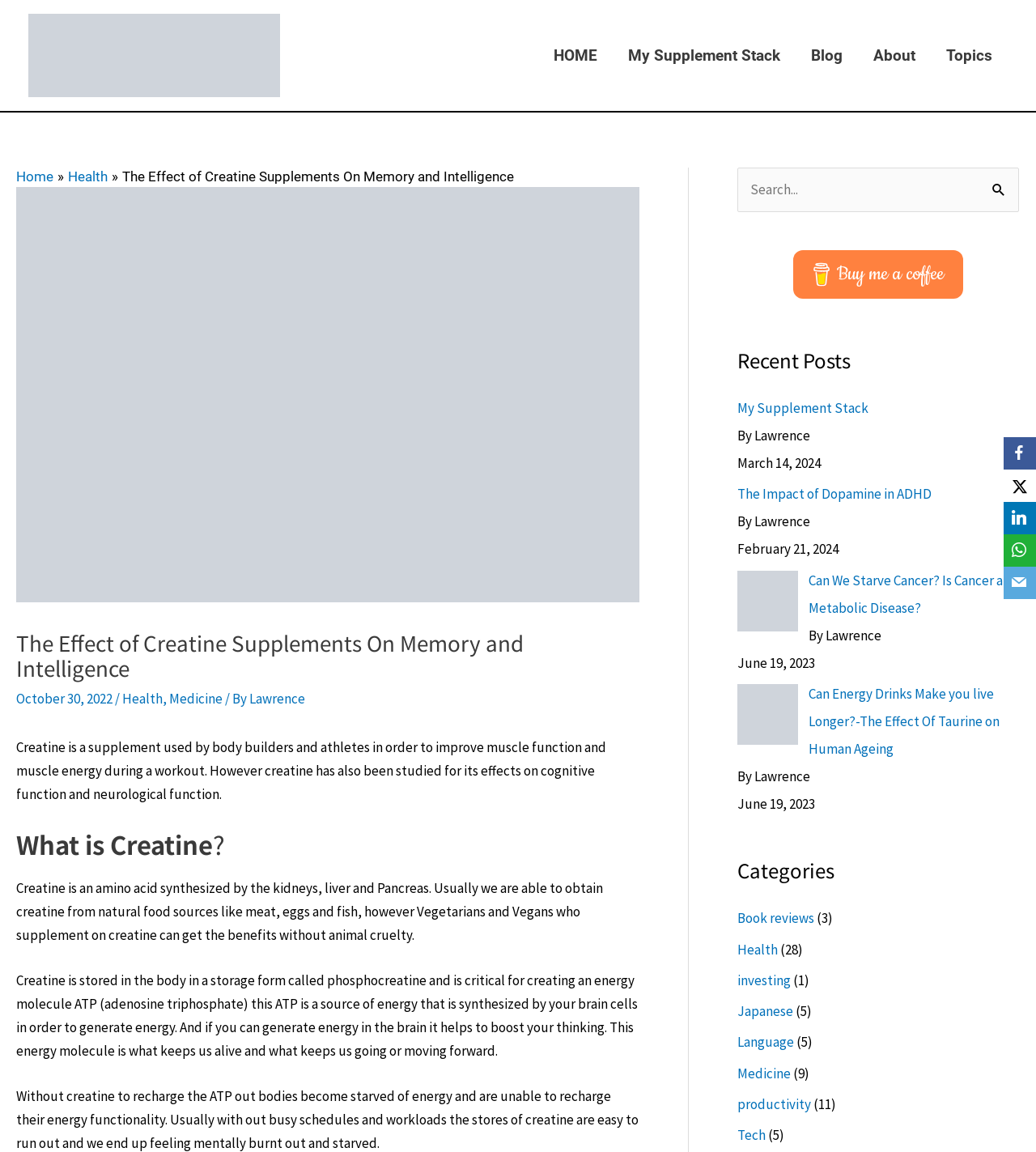Please provide the bounding box coordinates for the UI element as described: "Lawrence". The coordinates must be four floats between 0 and 1, represented as [left, top, right, bottom].

[0.241, 0.598, 0.295, 0.614]